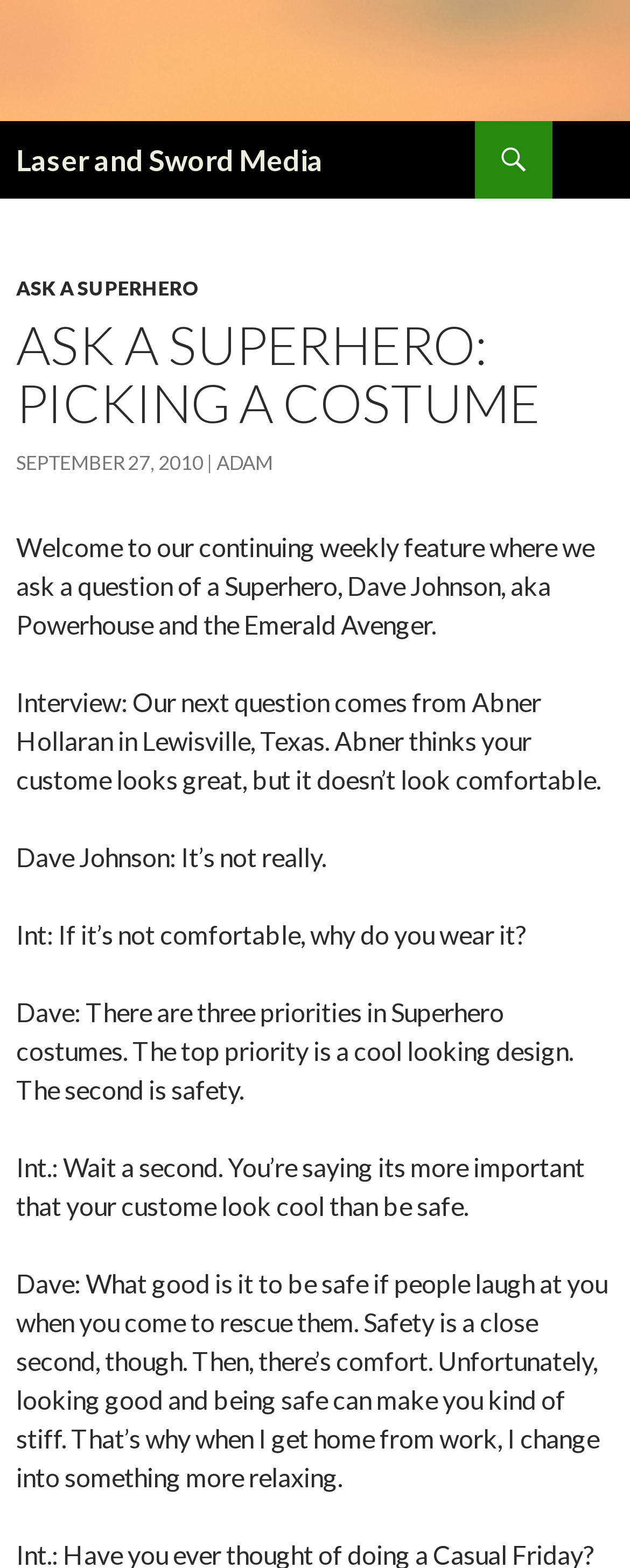What does Dave Johnson change into when he gets home from work?
Please provide a single word or phrase answer based on the image.

Something more relaxing